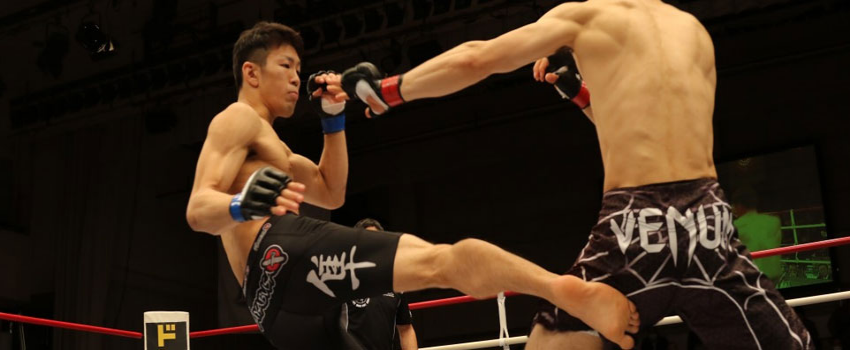Offer a detailed narrative of the image's content.

The image captures an intense moment in a kickboxing match, showcasing two athletes engaged in dynamic action within the ring. On the left, the fighter is executing a powerful kick aimed at their opponent, who is positioned on the right, defending against the strike. The fighter on the left wears black shorts with a distinctive design and blue gloves, while the opponent dons black shorts marked with the brand "VENUM." The energy of the match is palpable, highlighting the athleticism and skill inherent in kickboxing—a sport that combines elements of boxing with powerful leg strikes. The scene, framed by the ropes of the ring and the blurred crowd in the background, emphasizes the competitive atmosphere that characterizes this modern martial art. This image aligns with the broader theme of kickboxing’s emergence as a popular sport, influenced by various martial arts and boxing techniques.